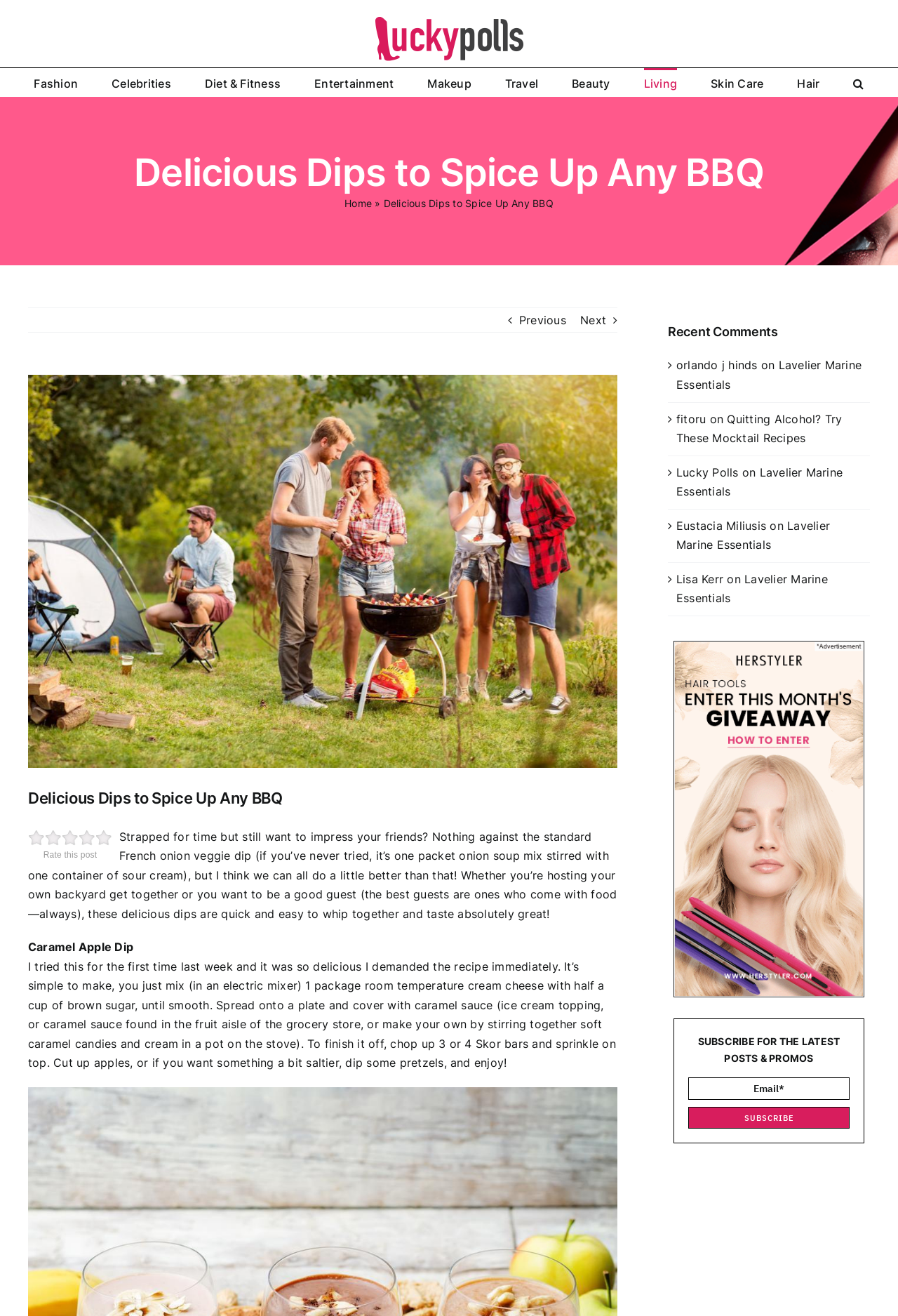Write an elaborate caption that captures the essence of the webpage.

This webpage is about "Delicious Dips to Spice Up Any BBQ" from Lucky Polls. At the top left, there is a logo of Lucky Polls, and next to it, a main menu navigation bar with 10 links to different categories such as Fashion, Celebrities, and Entertainment. On the top right, there is a search button.

Below the navigation bar, there is a heading "Delicious Dips to Spice Up Any BBQ" followed by a link to the home page and a pagination section with previous and next buttons. 

The main content of the webpage is an article about delicious dips for BBQ, starting with a brief introduction and then describing a recipe for Caramel Apple Dip. The article includes a static text "Rate this post" and a section with links to rate the post.

On the right side of the webpage, there is a complementary section with a heading "Recent Comments" that lists several comments from users, including their names and the titles of the articles they commented on.

At the bottom of the webpage, there is a subscription section where users can enter their email address to subscribe for the latest posts and promotions. There is also a "Go to Top" button at the bottom right corner of the webpage.